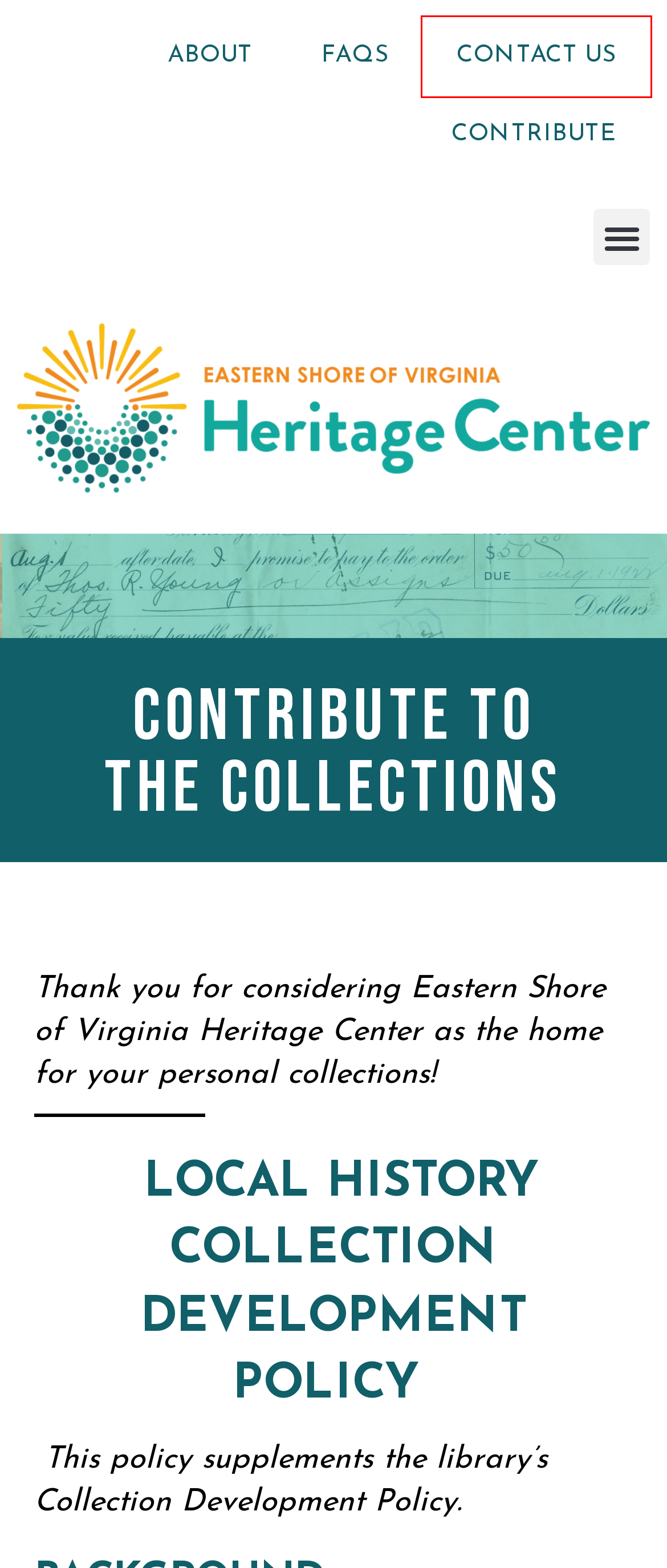You have a screenshot showing a webpage with a red bounding box around a UI element. Choose the webpage description that best matches the new page after clicking the highlighted element. Here are the options:
A. Katherine H. S. Edmonds Eastern Shore Room – ESVA Heritage Center
B. Employment/Volunteer – ESVA Heritage Center
C. Accessibility  – ESVA Heritage Center
D. Create – ESVA Heritage Center
E. Frequently Asked Questions – ESVA Heritage Center
F. Contact Us – ESVA Heritage Center
G. Contribute – ESVA Heritage Center
H. About – ESVA Heritage Center

F